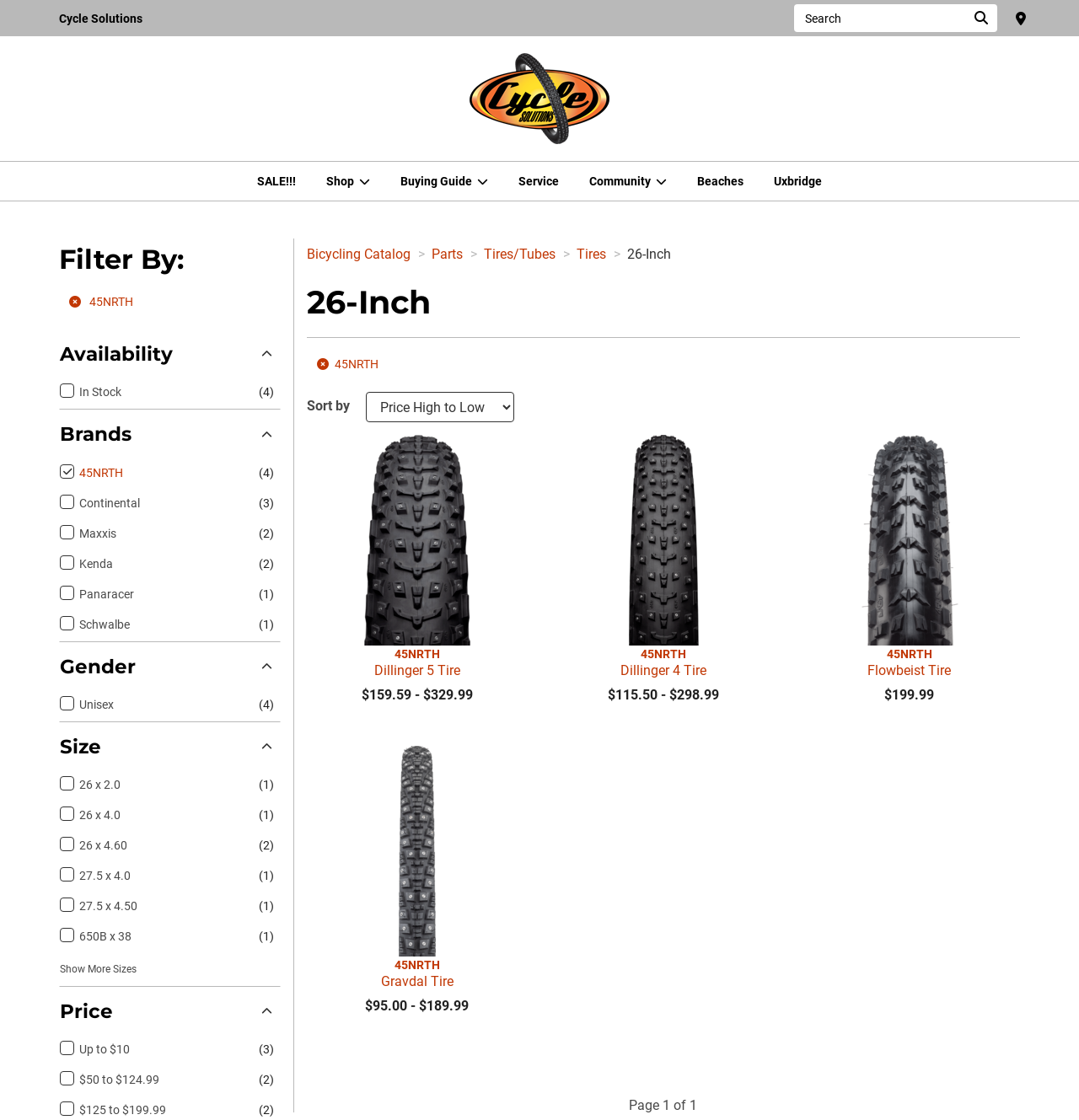Can you specify the bounding box coordinates of the area that needs to be clicked to fulfill the following instruction: "Search for products"?

[0.735, 0.005, 0.77, 0.017]